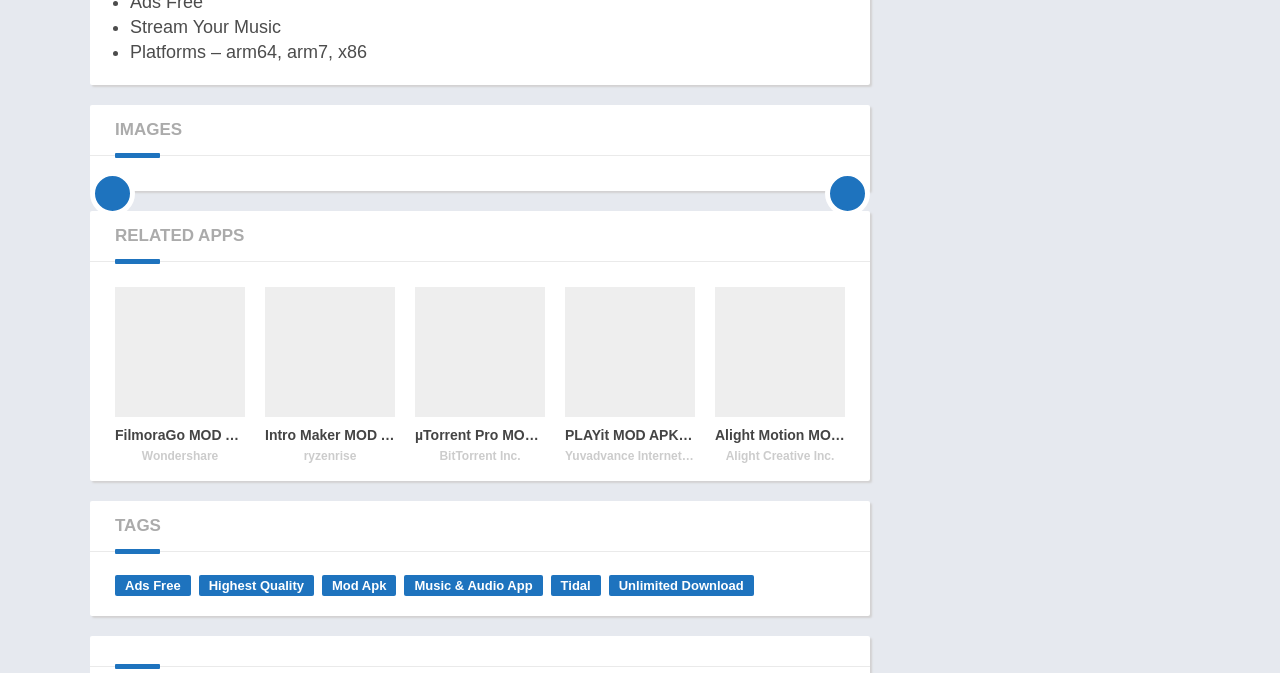Determine the bounding box coordinates (top-left x, top-left y, bottom-right x, bottom-right y) of the UI element described in the following text: Unlimited Download

[0.476, 0.854, 0.589, 0.886]